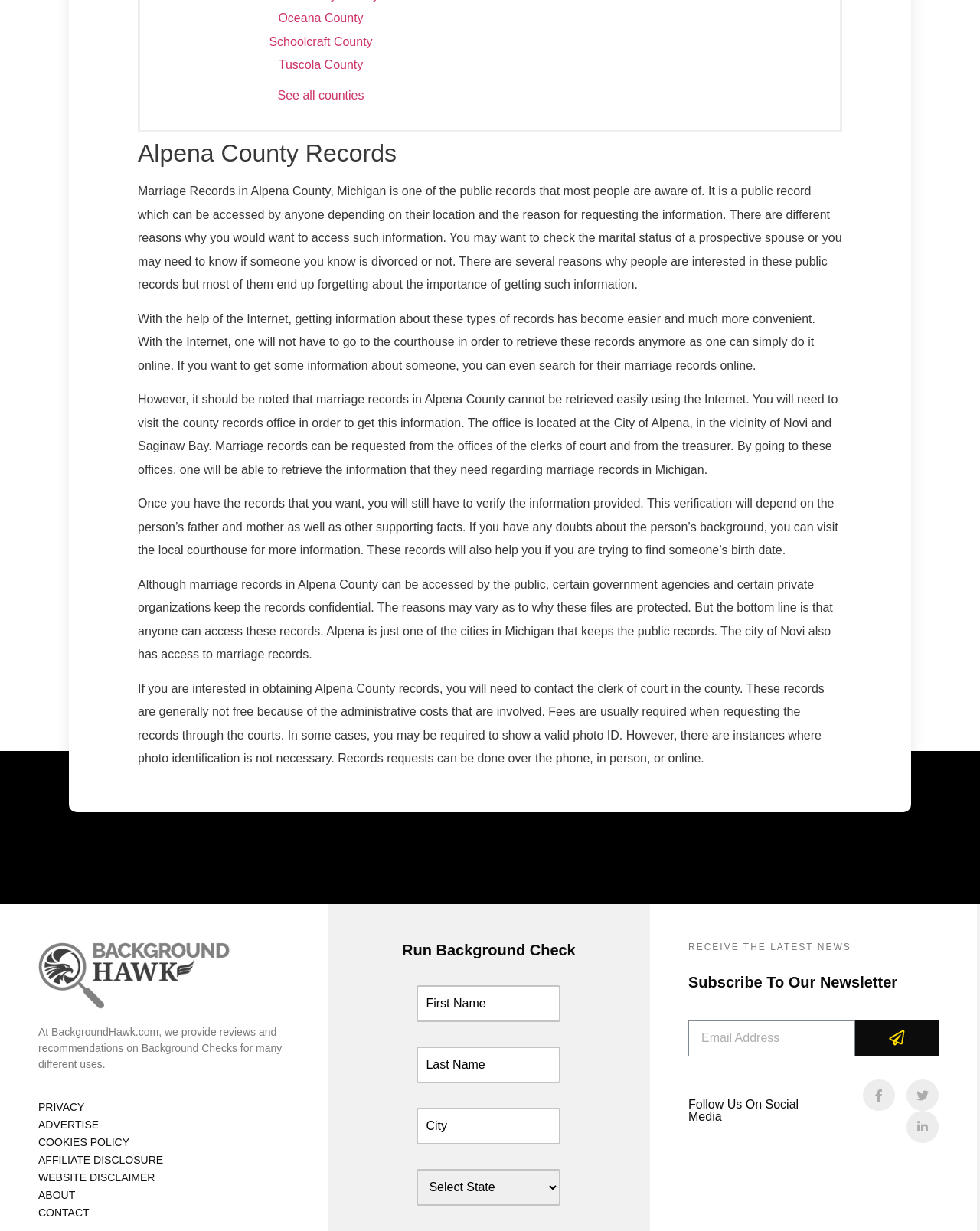Please determine the bounding box coordinates of the element's region to click in order to carry out the following instruction: "Subscribe to newsletter". The coordinates should be four float numbers between 0 and 1, i.e., [left, top, right, bottom].

[0.702, 0.791, 0.916, 0.805]